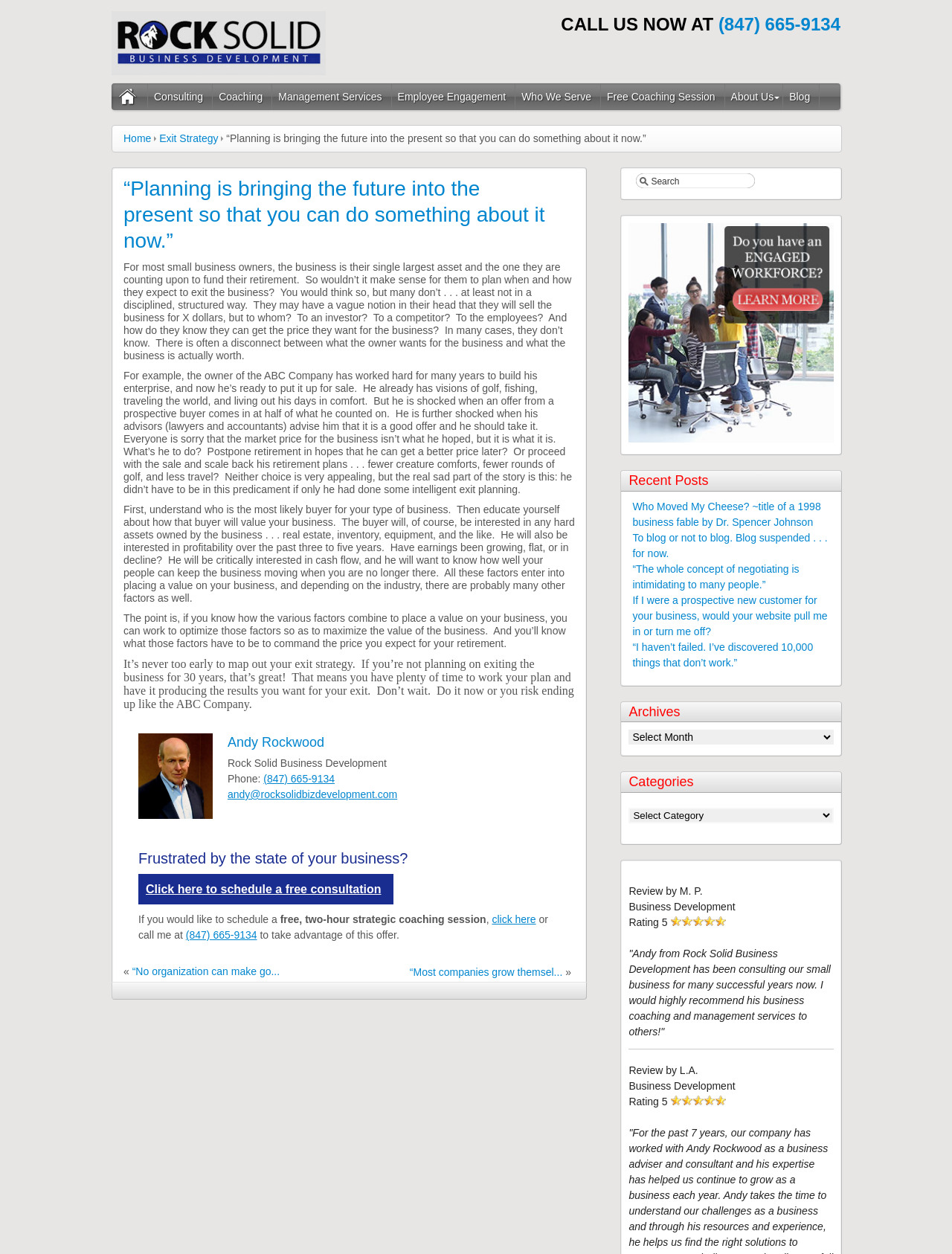Give a detailed explanation of the elements present on the webpage.

This webpage is a blog about small business consulting, coaching, and advice. At the top, there is a logo and a call-to-action button "CALL US NOW AT" with a phone number. Below the logo, there is a navigation menu with links to different sections of the website, including "Home", "Consulting", "Coaching", "Management Services", "Employee Engagement", "Who We Serve", "Free Coaching Session", "About Us", and "Blog".

The main content of the webpage is an article about the importance of exit planning for small business owners. The article starts with a quote about planning and its relevance to small business owners. The text is divided into paragraphs, with headings and subheadings. The article discusses the common mistakes small business owners make when planning to exit their business, such as not having a clear plan, not knowing the value of their business, and not preparing for the transition.

Throughout the article, there are several images, including a photo of a person, Andy Rockwood, who is likely the author of the article or the owner of the business. There is also a section with contact information, including a phone number, email address, and a link to schedule a free consultation.

At the bottom of the webpage, there is a call-to-action section, encouraging visitors to schedule a free consultation or coaching session. There are also links to other sections of the website, including the home page and the blog. Overall, the webpage is well-organized and easy to navigate, with a clear focus on providing valuable information and resources to small business owners.